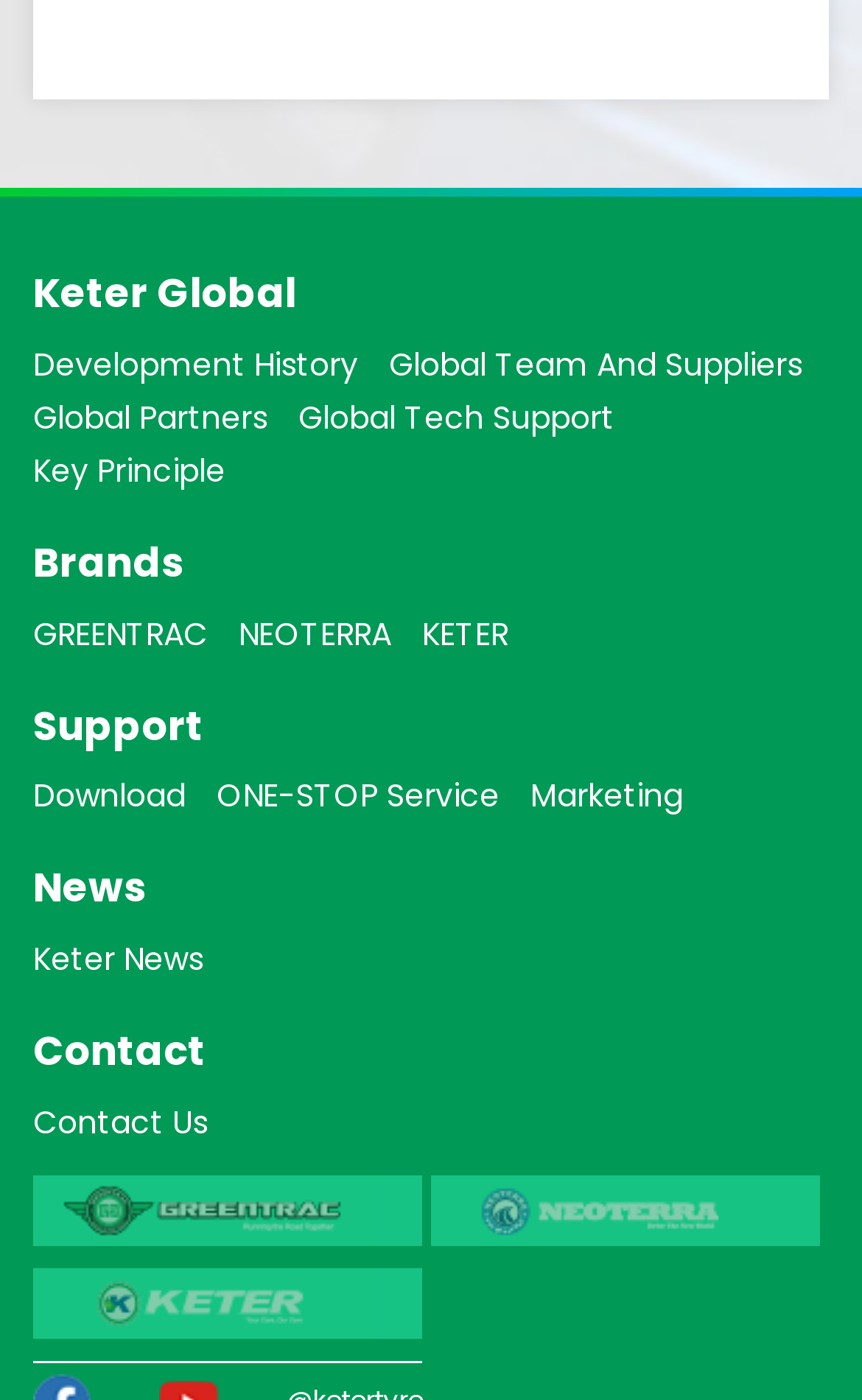Respond to the question below with a single word or phrase: What is the name of the company?

Keter Global